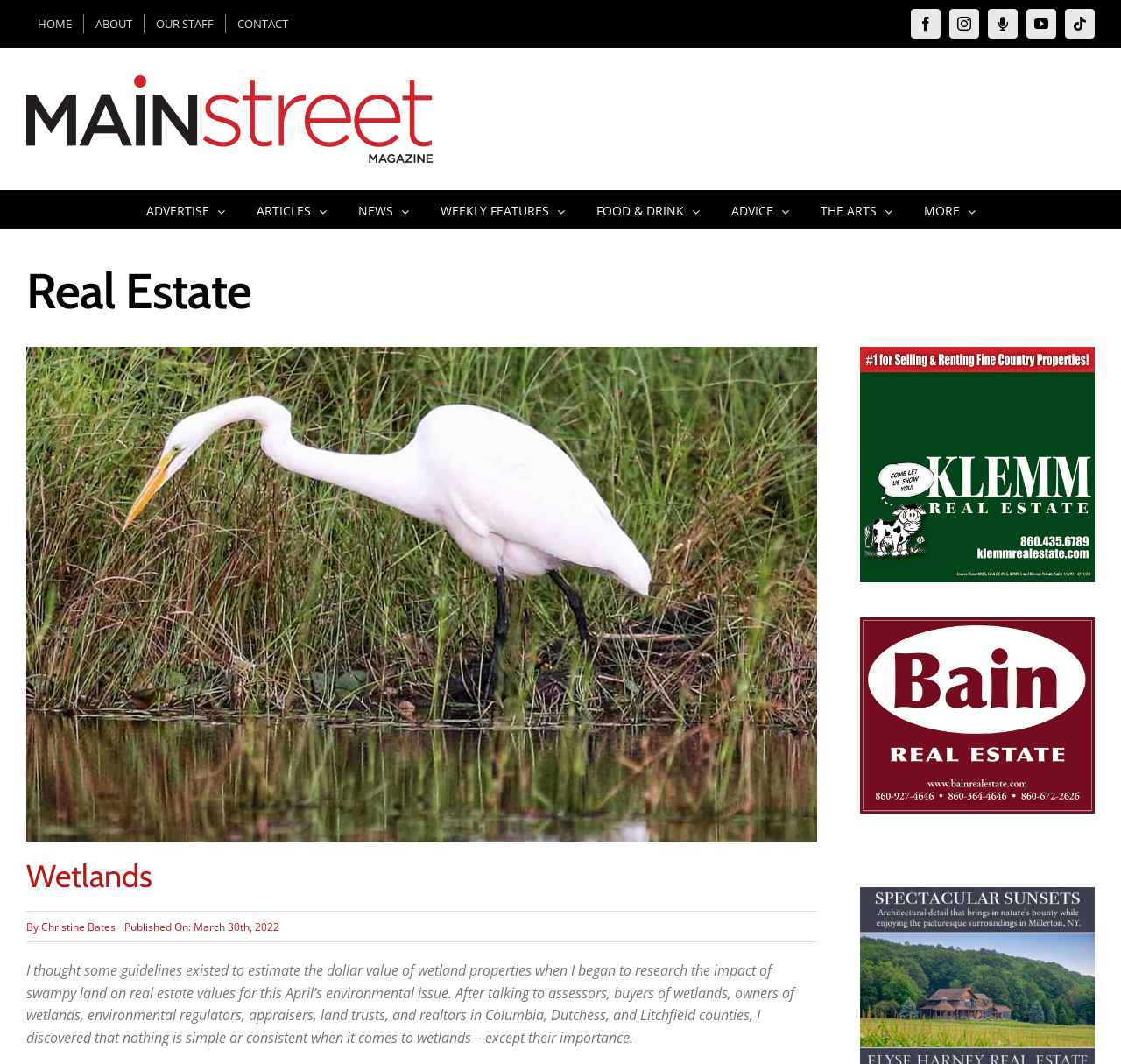Who is the author of the article?
Your answer should be a single word or phrase derived from the screenshot.

Christine Bates